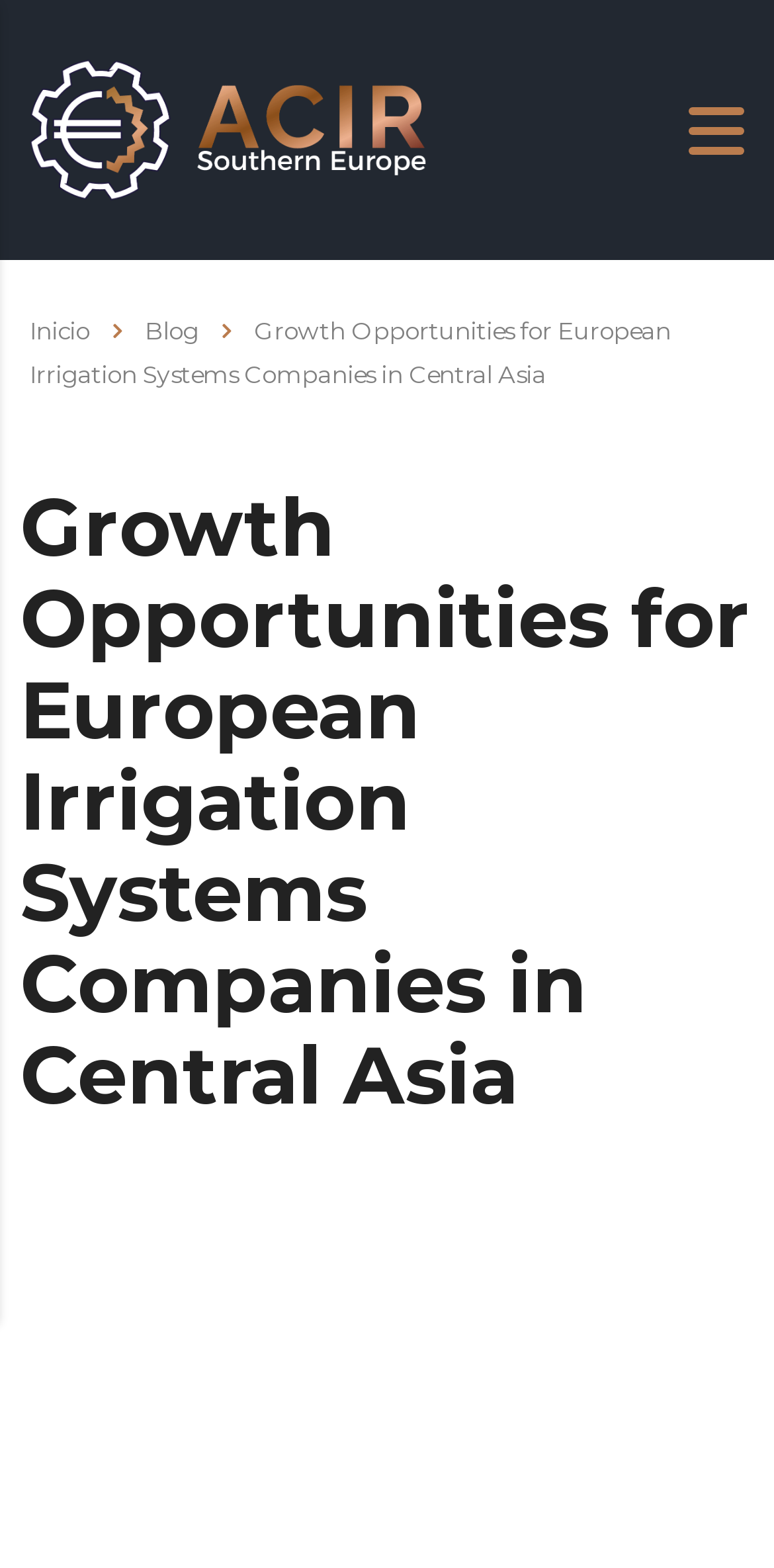What is the topic of this blog post?
Answer with a single word or phrase, using the screenshot for reference.

Irrigation Systems